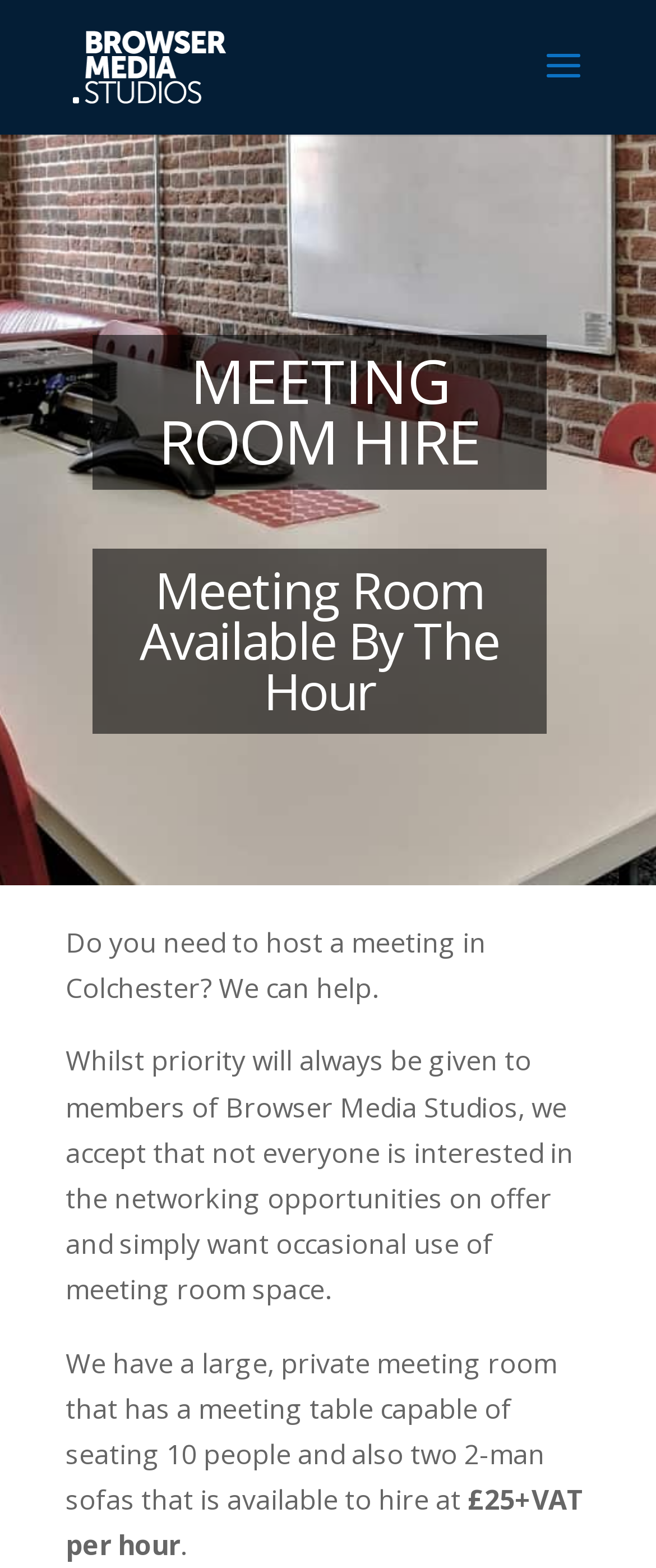Respond to the following question with a brief word or phrase:
What is the purpose of the meeting room?

Hosting meetings